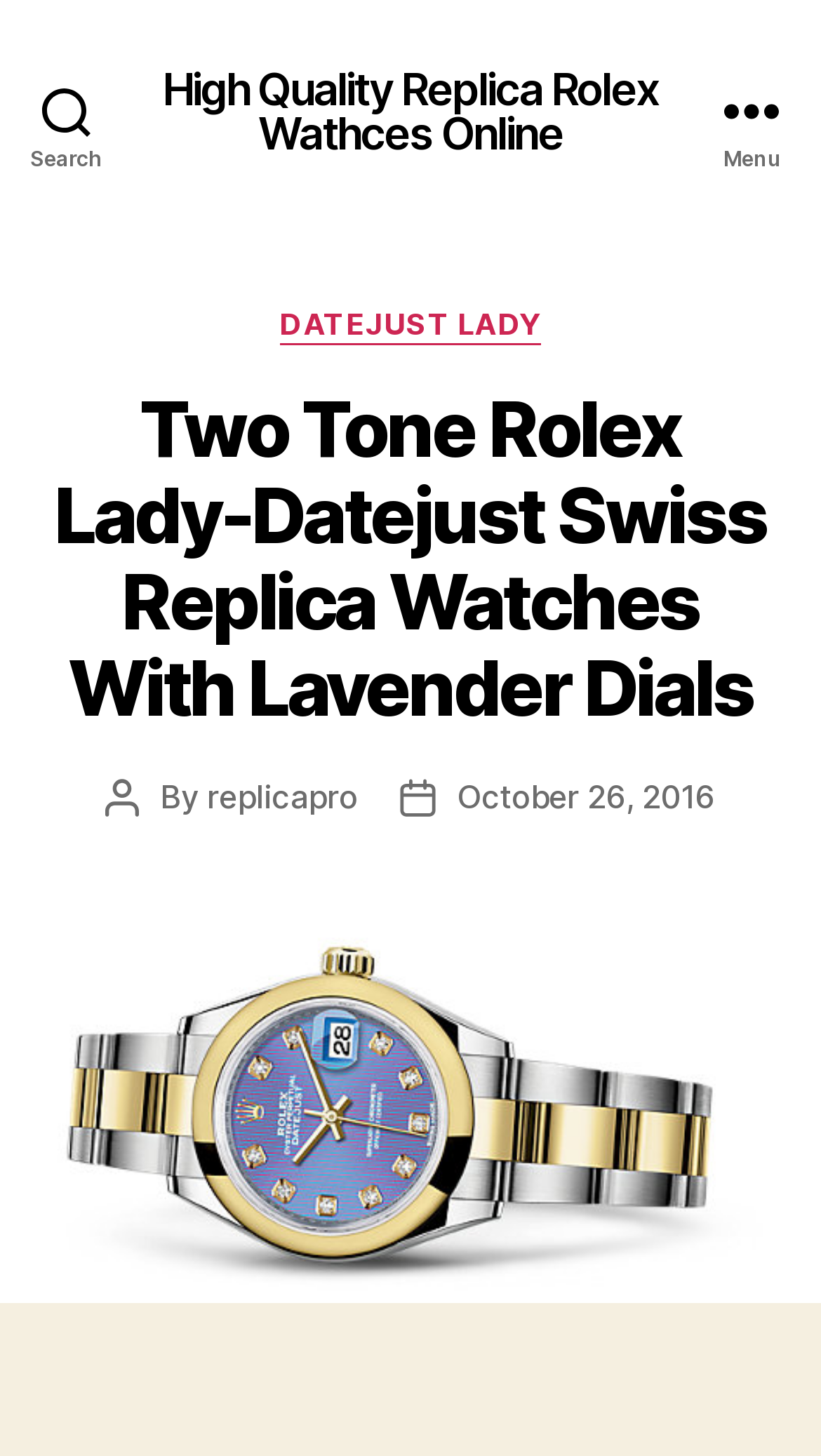Look at the image and answer the question in detail:
What is the color of the dials?

Based on the webpage content, the description mentions 'Two Tone Rolex Lady-Datejust Swiss Replica Watches With Lavender Dials', which indicates that the color of the dials is lavender.